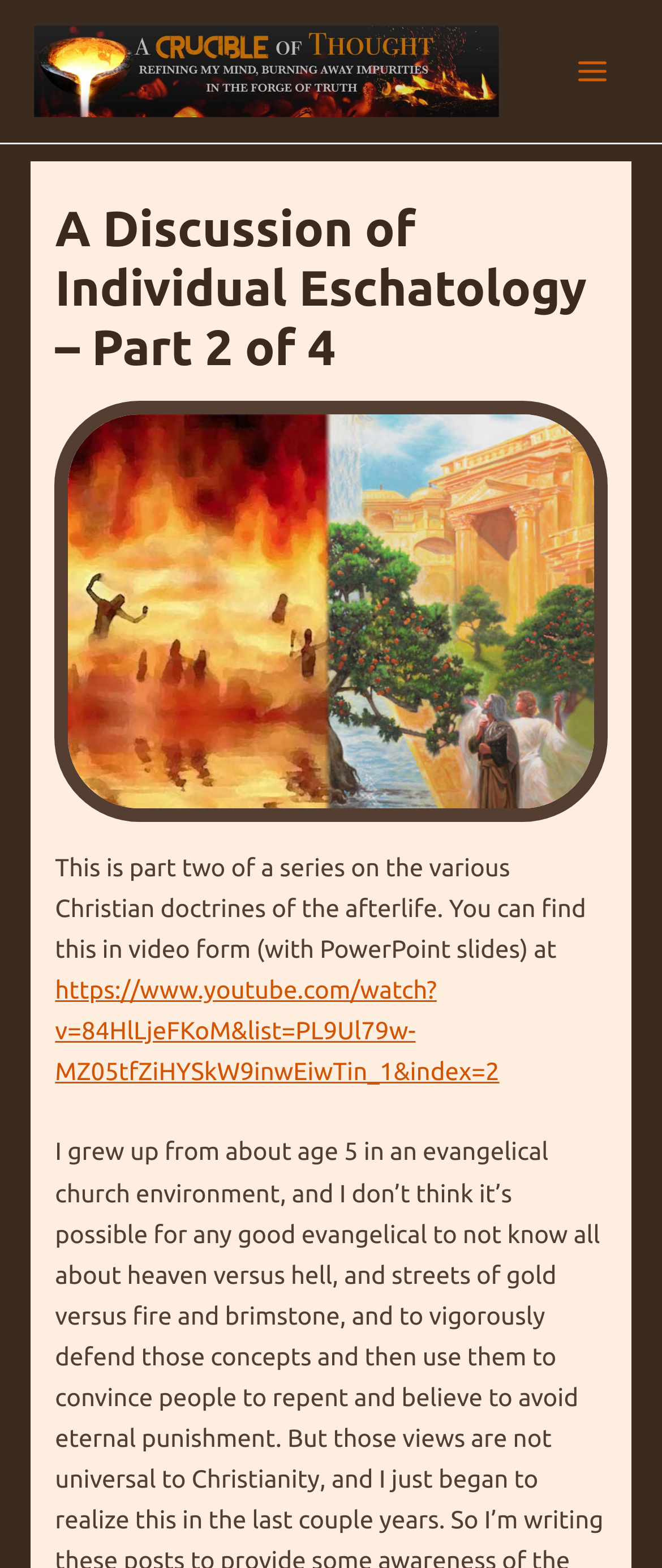Identify the bounding box of the UI component described as: "alt="Crucible of Thought"".

[0.051, 0.034, 0.753, 0.053]